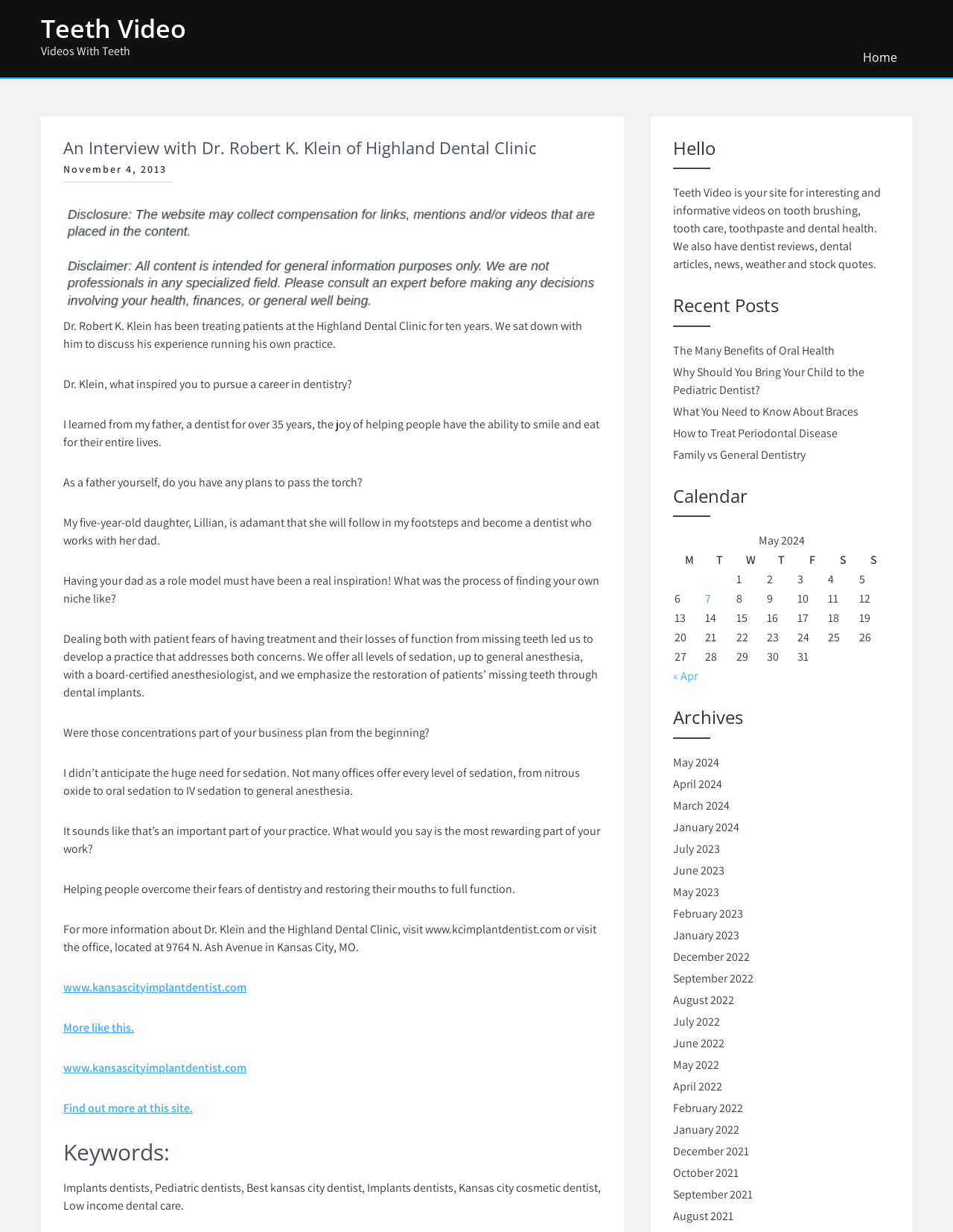What is the address of the Highland Dental Clinic?
Refer to the image and provide a one-word or short phrase answer.

9764 N. Ash Avenue, Kansas City, MO